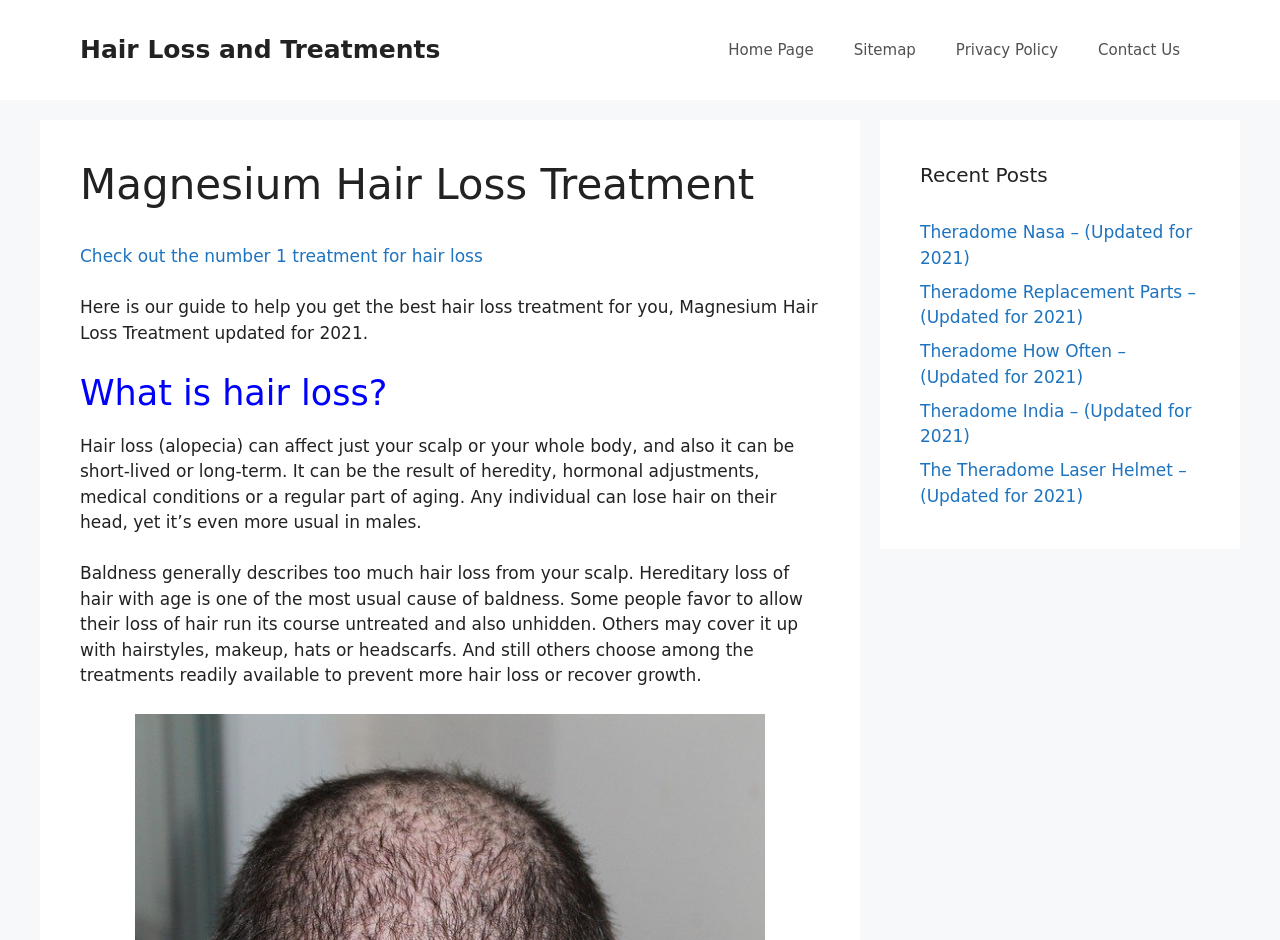Use a single word or phrase to answer this question: 
What is the main topic of this webpage?

Hair loss treatment